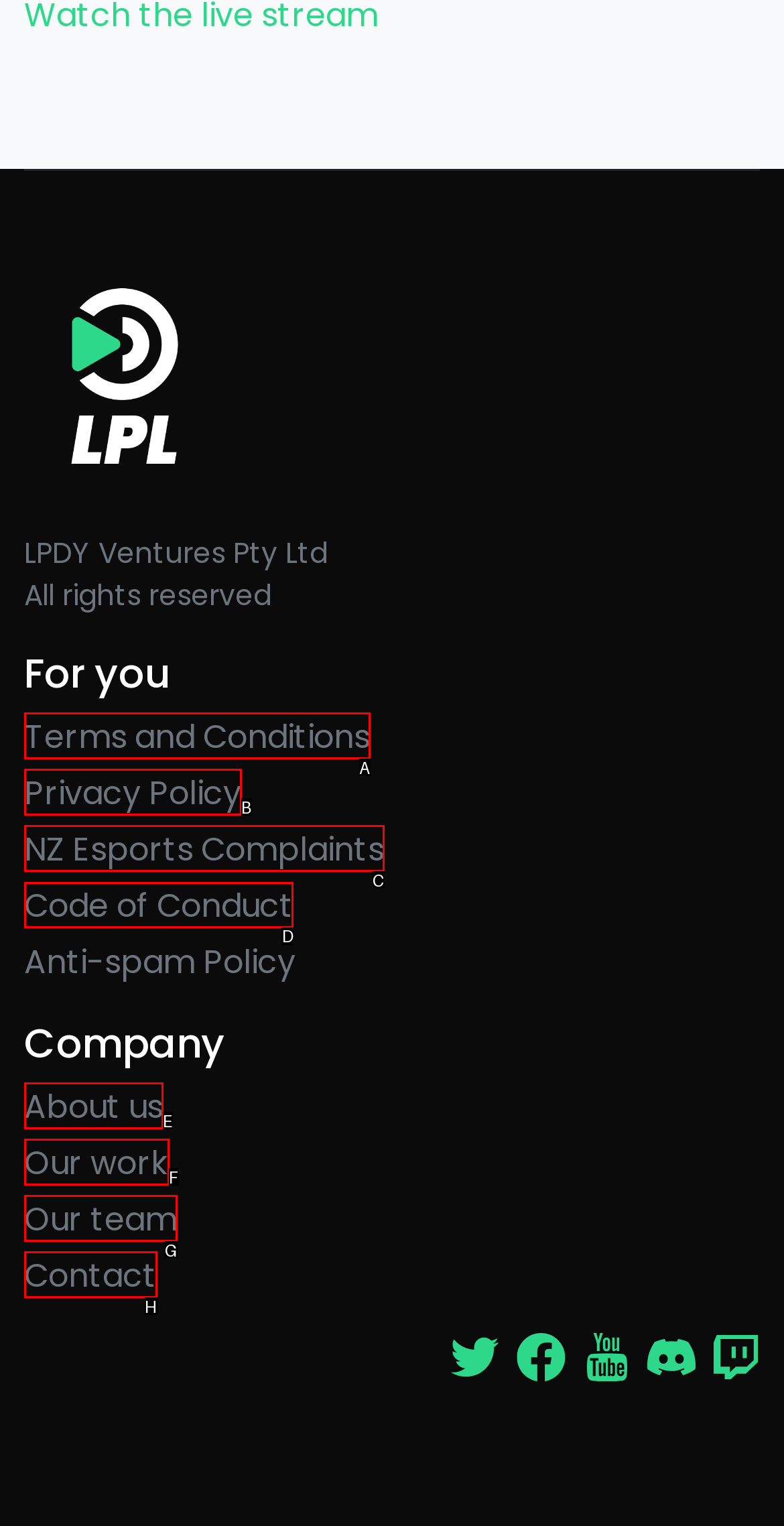Identify the letter of the option that should be selected to accomplish the following task: View the code of conduct. Provide the letter directly.

D